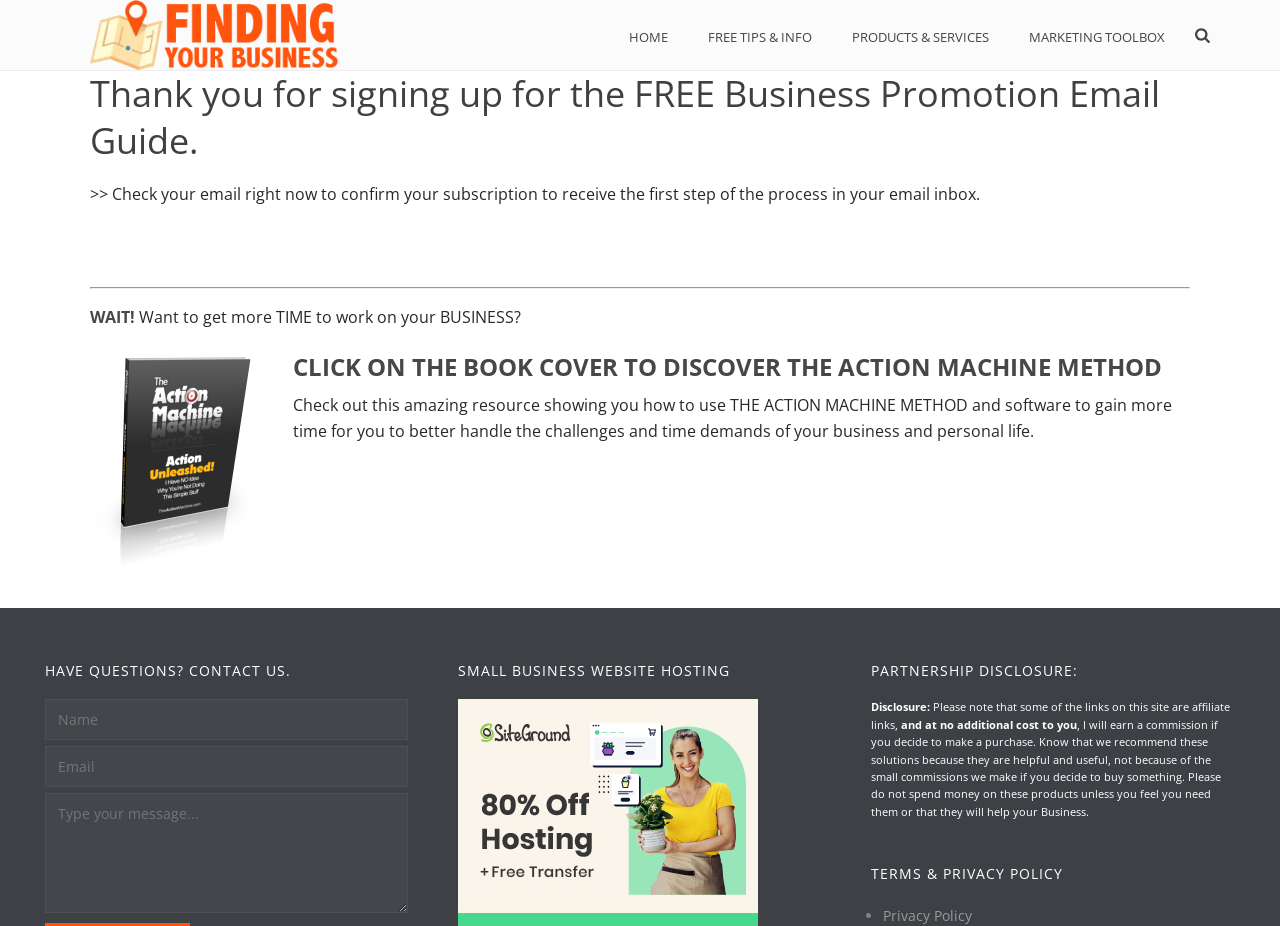Please answer the following question using a single word or phrase: 
What is the disclosure about?

Affiliate links